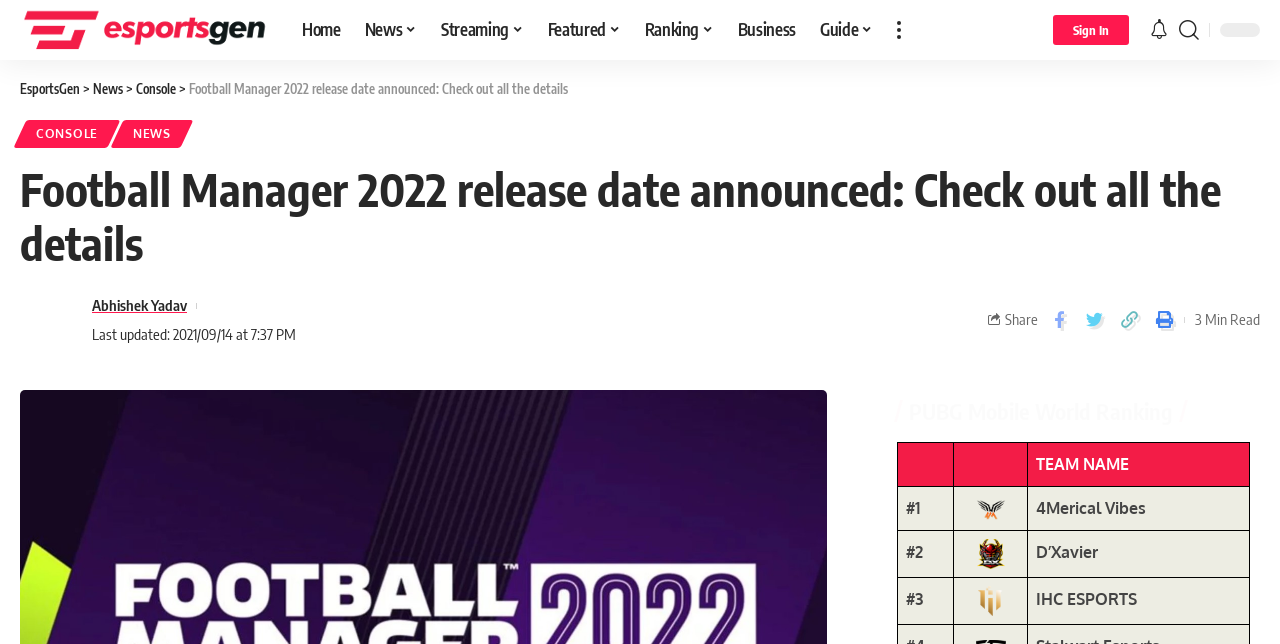Identify the bounding box coordinates of the region I need to click to complete this instruction: "Click on the 'Home' link".

[0.227, 0.0, 0.276, 0.093]